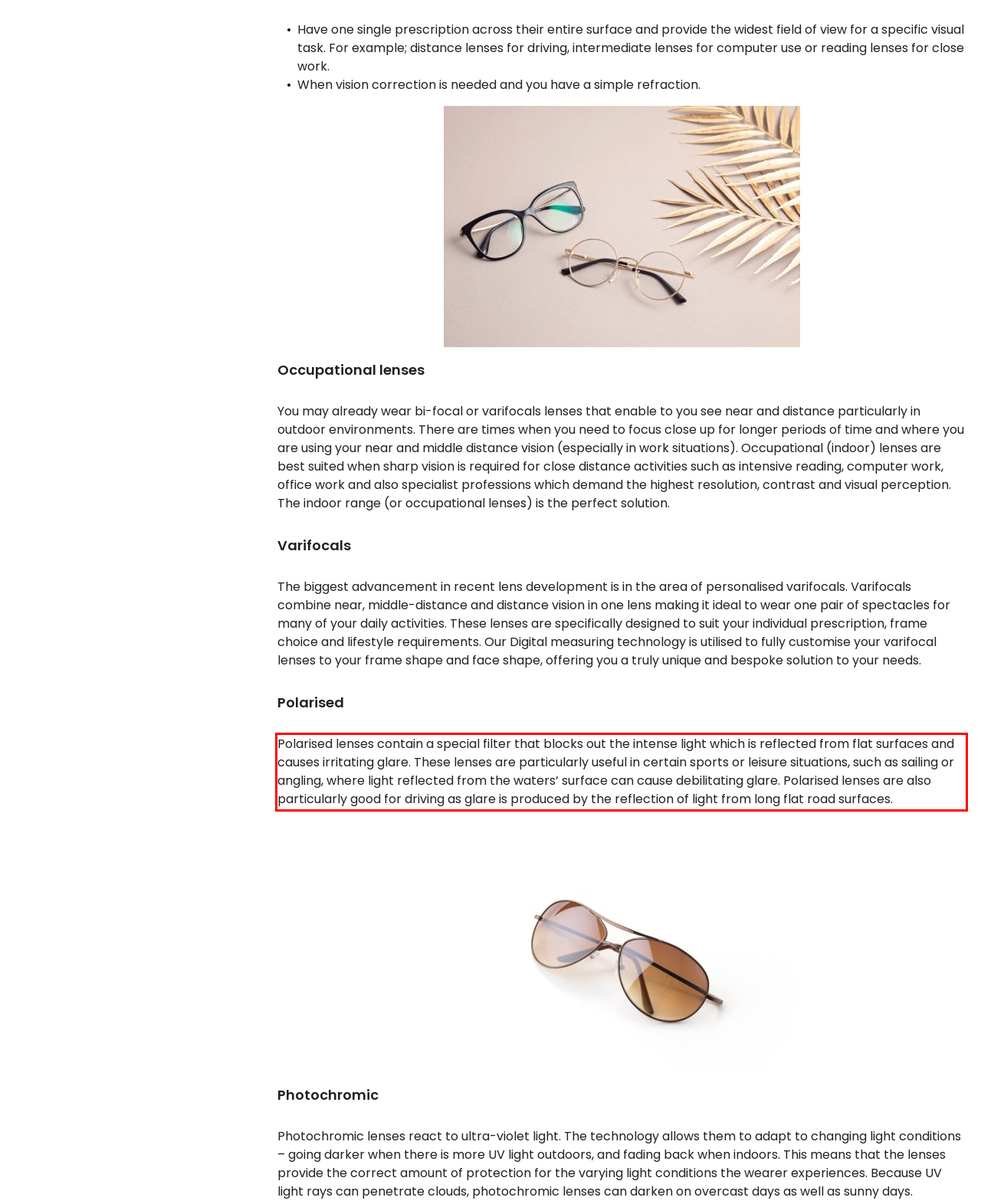Please recognize and transcribe the text located inside the red bounding box in the webpage image.

Polarised lenses contain a special filter that blocks out the intense light which is reflected from flat surfaces and causes irritating glare. These lenses are particularly useful in certain sports or leisure situations, such as sailing or angling, where light reflected from the waters’ surface can cause debilitating glare. Polarised lenses are also particularly good for driving as glare is produced by the reflection of light from long flat road surfaces.